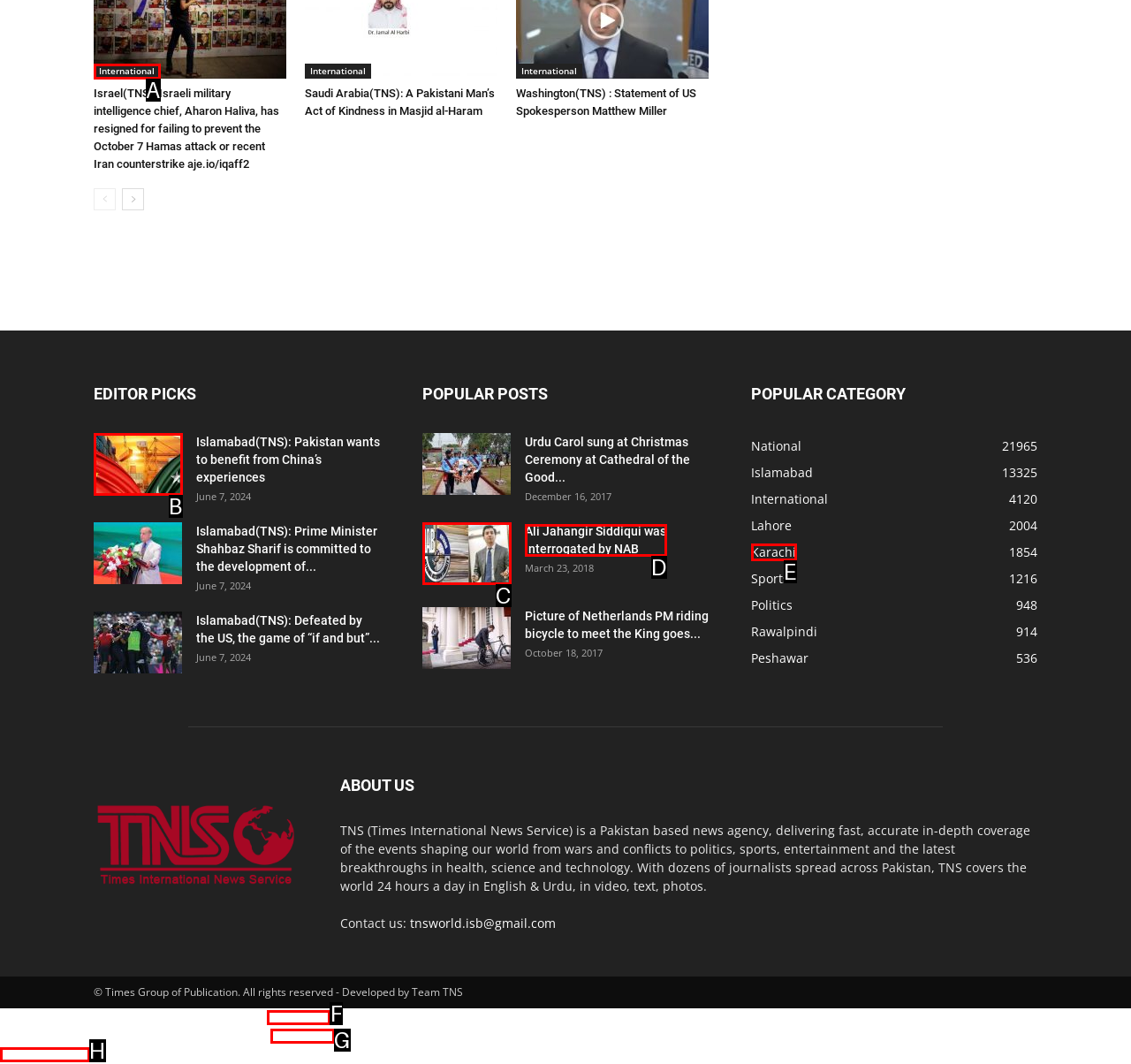Given the description: Terms of Use, identify the matching HTML element. Provide the letter of the correct option.

None